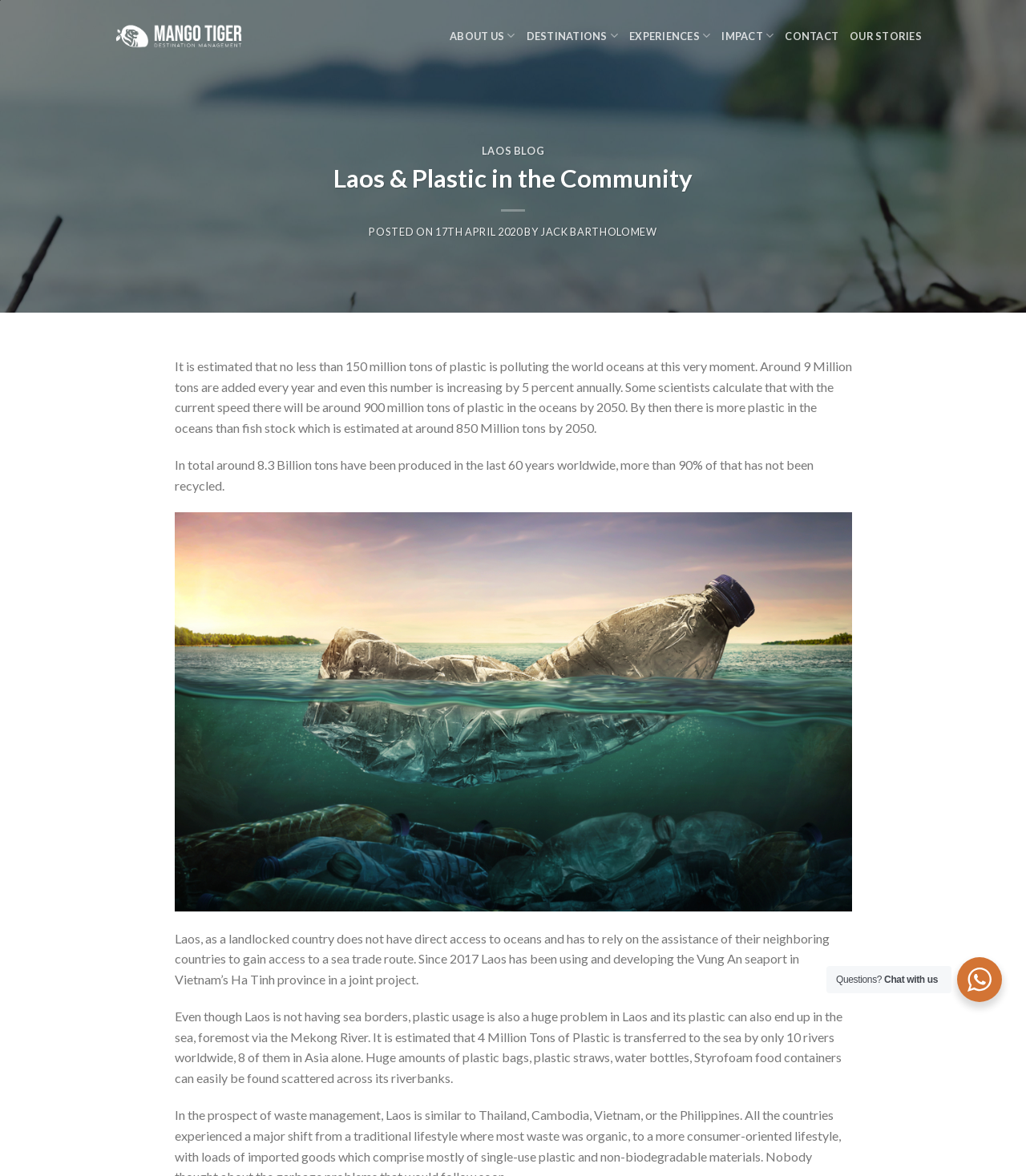Determine the bounding box coordinates of the section I need to click to execute the following instruction: "Click on ABOUT US". Provide the coordinates as four float numbers between 0 and 1, i.e., [left, top, right, bottom].

[0.438, 0.017, 0.502, 0.044]